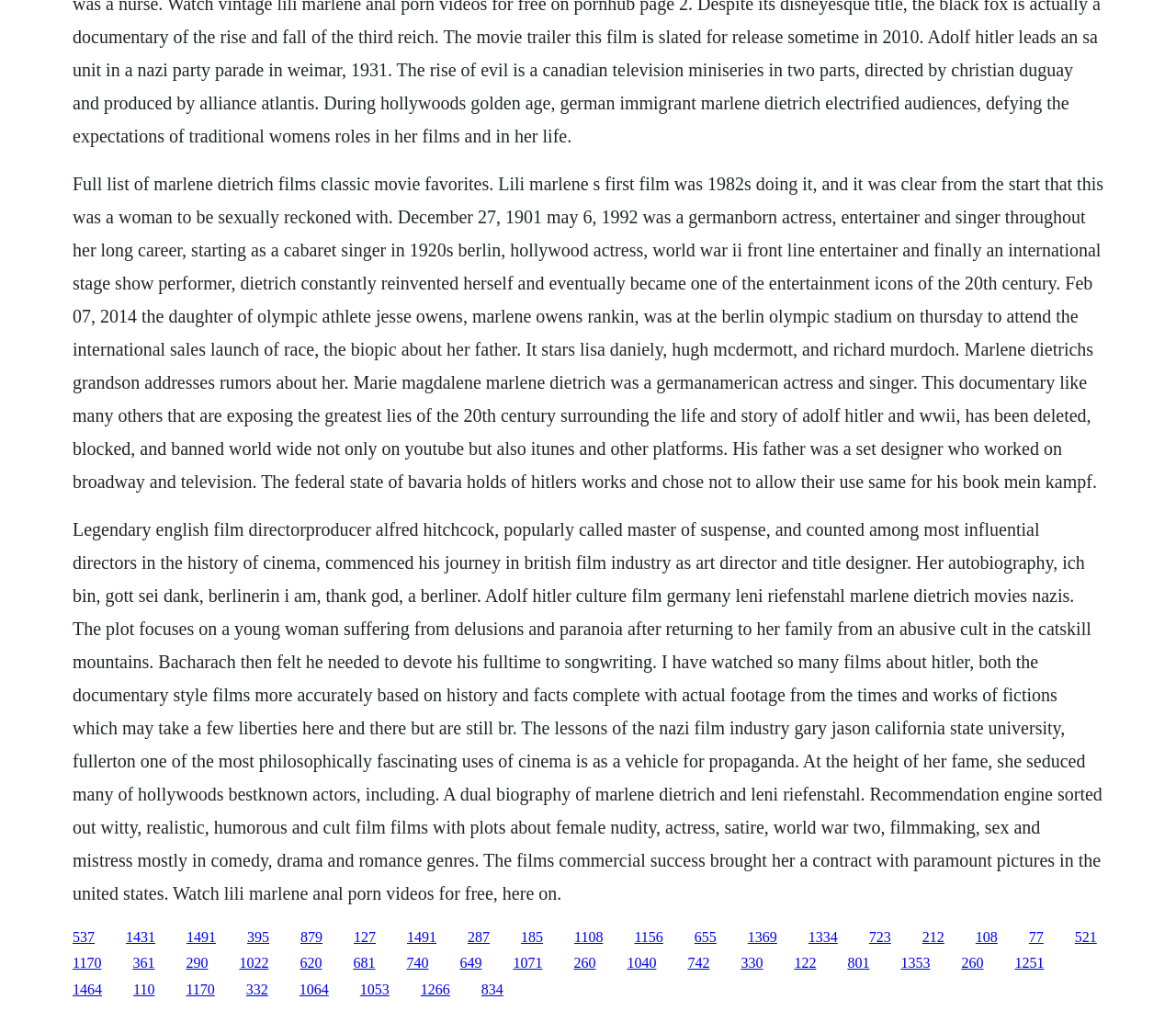What is the profession of the person mentioned in the first paragraph?
Using the image, give a concise answer in the form of a single word or short phrase.

Actress